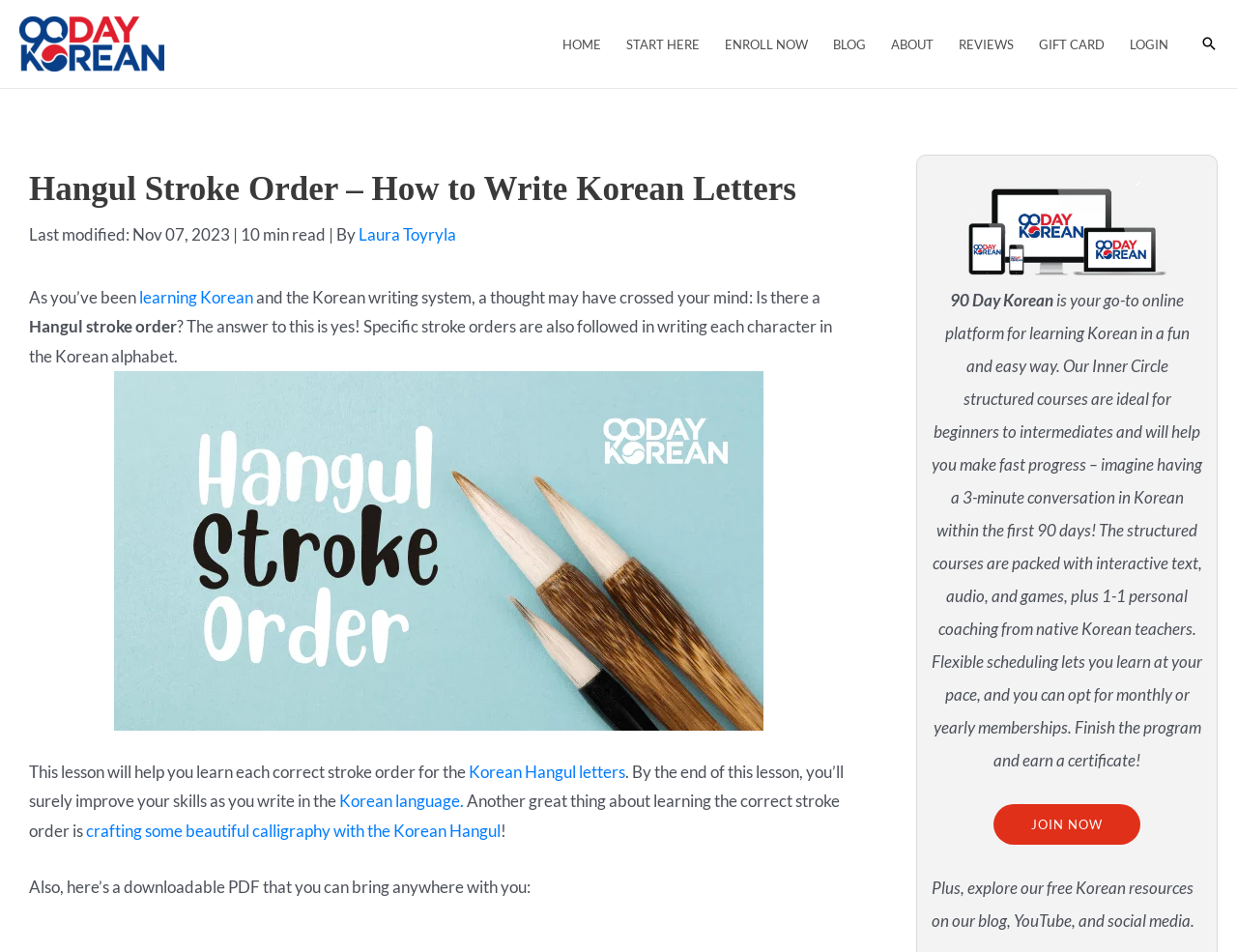Who is the author of the current article?
Based on the screenshot, provide a one-word or short-phrase response.

Laura Toyryla